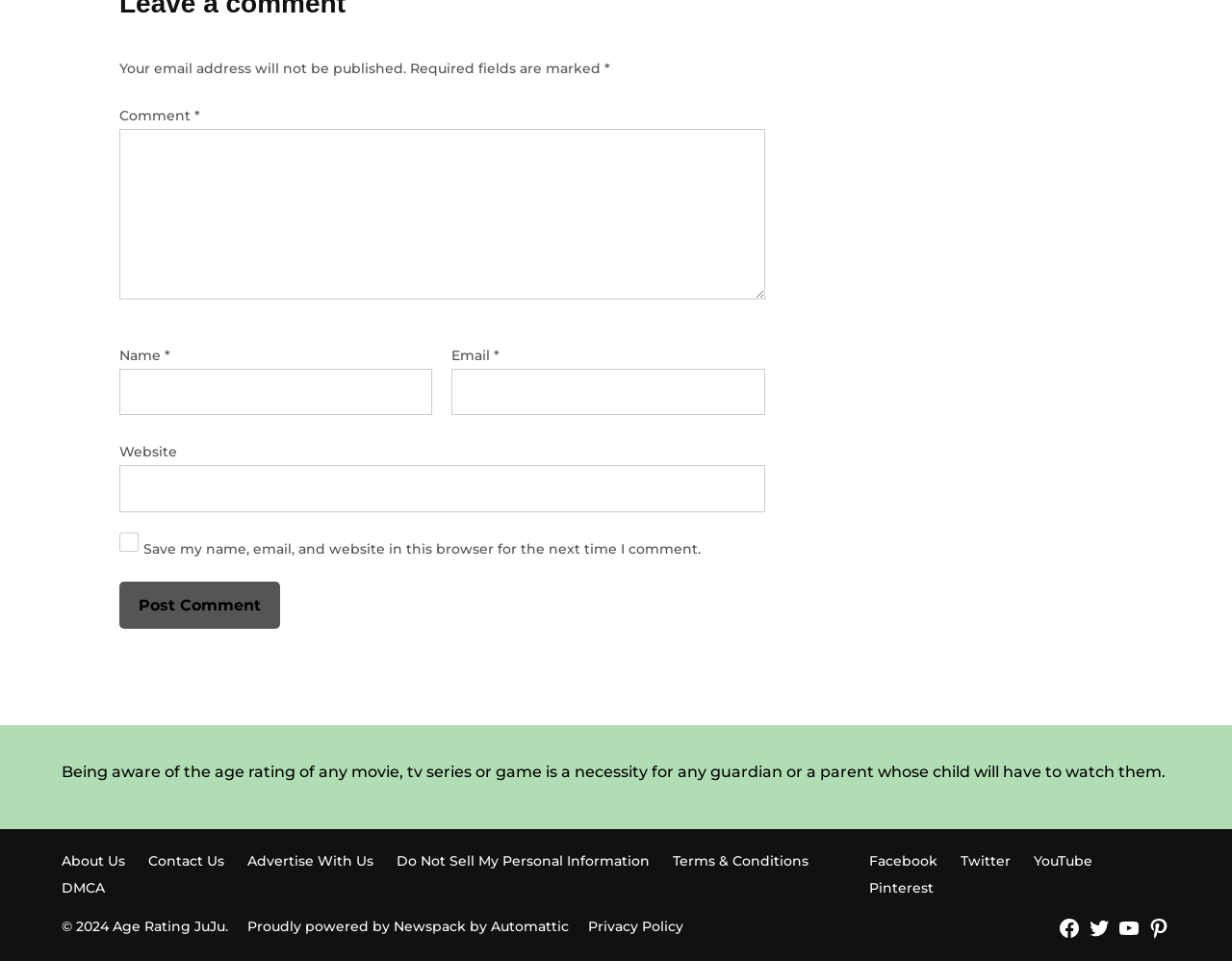Locate the bounding box coordinates of the area that needs to be clicked to fulfill the following instruction: "go to Facebook". The coordinates should be in the format of four float numbers between 0 and 1, namely [left, top, right, bottom].

[0.859, 0.954, 0.877, 0.979]